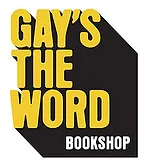What is the purpose of the establishment?
Use the information from the screenshot to give a comprehensive response to the question.

The purpose of the establishment is a bookshop because the caption mentions that the word 'BOOKSHOP' is elegantly positioned below the main title, reinforcing the establishment's identity as a dedicated space for books and reading.